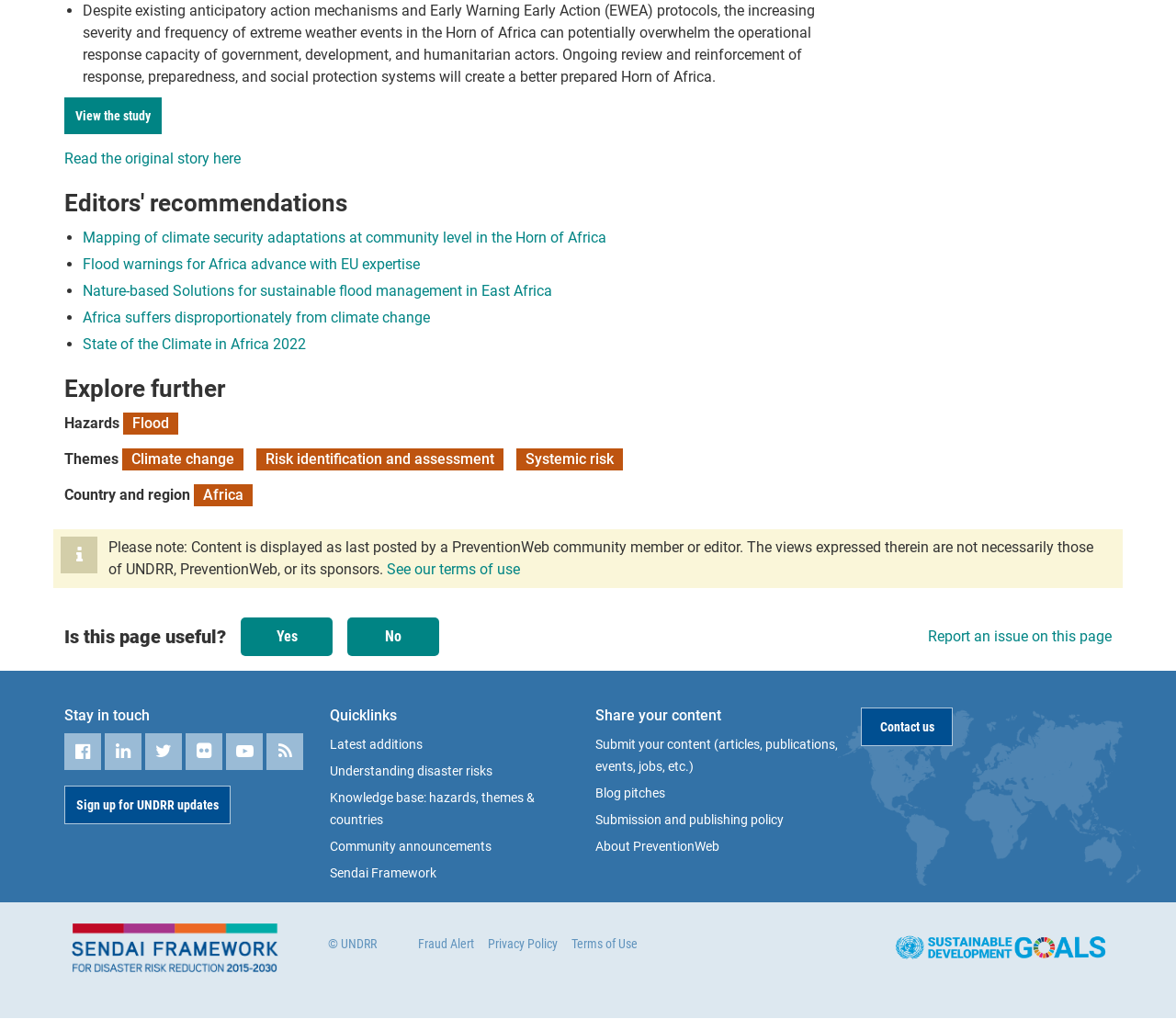Locate the bounding box coordinates of the clickable part needed for the task: "Read the original story here".

[0.055, 0.147, 0.205, 0.164]